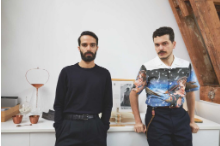Deliver an in-depth description of the image, highlighting major points.

In this image, Andrea Trimarchi and Simone Farresin, the creative duo behind the design studio Formafantasma, are captured in their studio space, which has been converted from a stove factory in north Amsterdam. The two men stand together amidst a backdrop that reflects their artistic environment. Trimarchi is dressed in a minimalist black outfit, exuding a thoughtful and contemplative demeanor. Farresin, on the other hand, sports a vibrant shirt adorned with a cosmic-themed print, adding a touch of creativity and personality to the scene. 

The studio's interior design features an understated elegance, with soft color tones and natural materials that complement the artistic objects scattered around, hinting at their ongoing projects and inspirations. This image serves as a candid glimpse into the life of the designers, juxtaposing their individual styles while highlighting their collaborative spirit in the world of design.